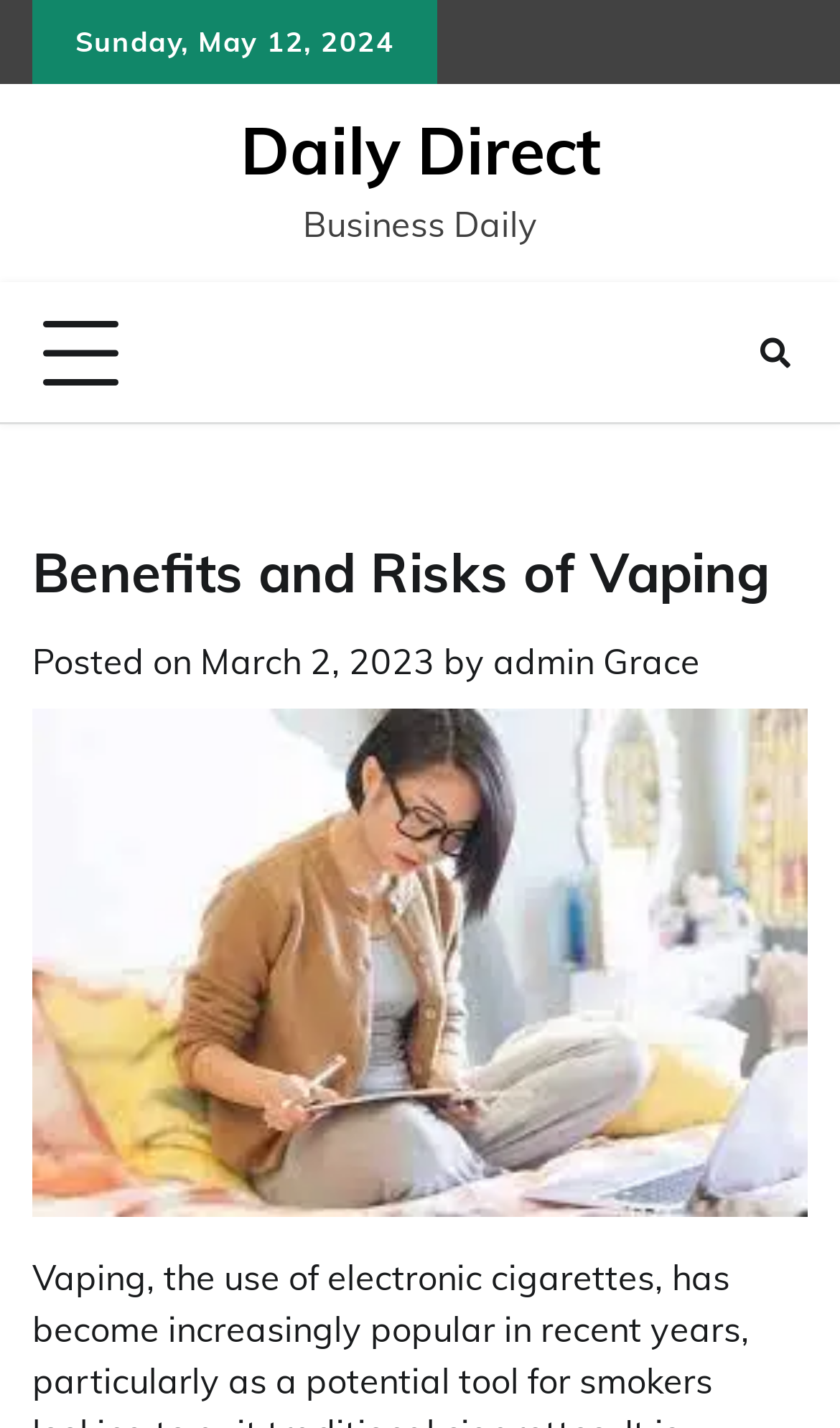What is the category of the article?
Please look at the screenshot and answer in one word or a short phrase.

Business